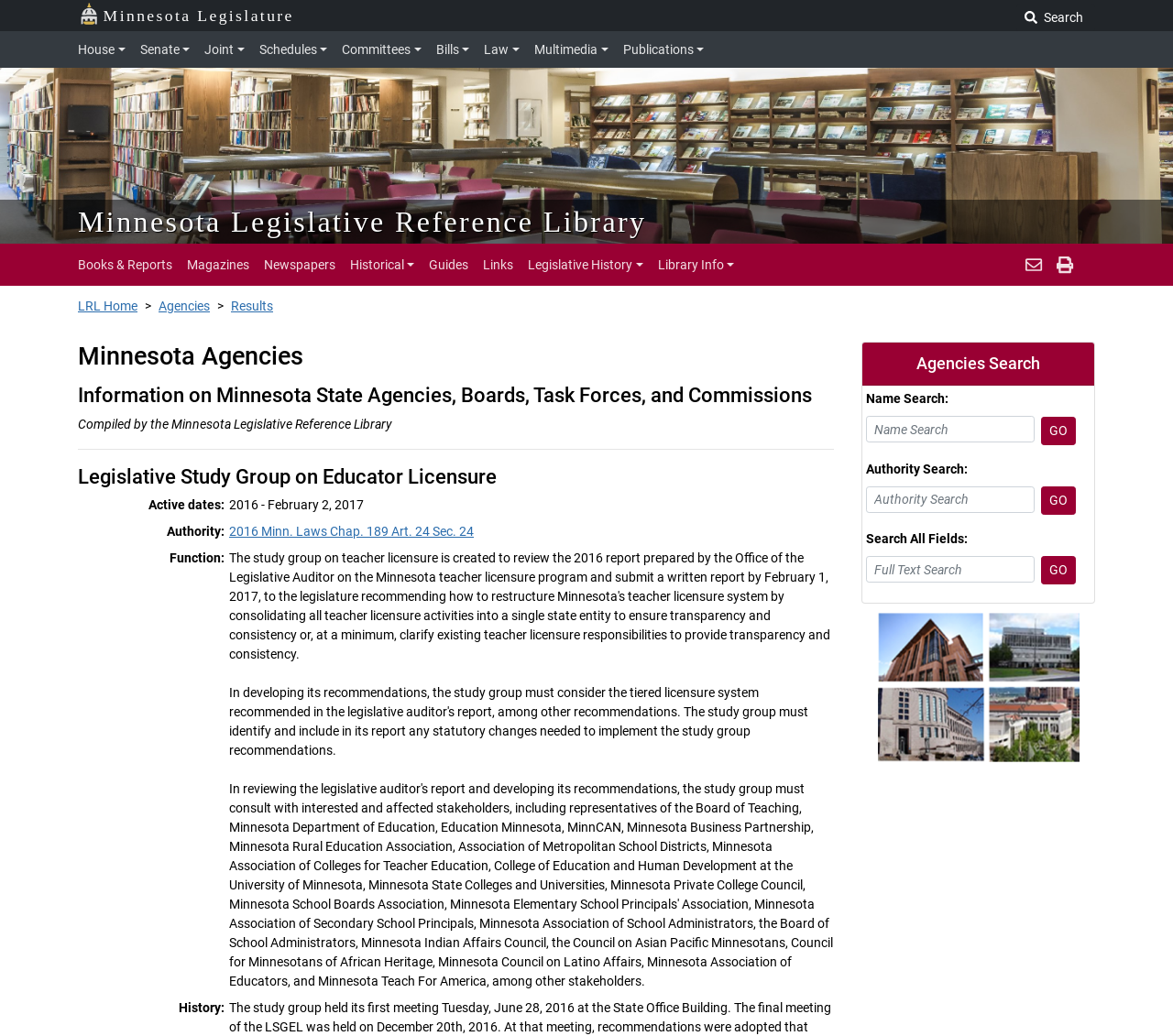Create a detailed summary of all the visual and textual information on the webpage.

The webpage is about the Legislative Study Group on Educator Licensure. At the top, there are three "Skip to" links, followed by a link to the Minnesota Legislature icon, which is accompanied by a small image. To the right of the icon, there is a search button. Below these elements, there are several links to different sections of the website, including the House, Senate, Joint, Schedules, Committees, Bills, Law, Multimedia, and Publications.

On the left side of the page, there are links to the Minnesota Legislative Reference Library, Books & Reports, Magazines, Newspapers, Historical, Guides, Links, Legislative History, and Library Info. There are also links to Email and Print.

The main content of the page starts with a heading that reads "Minnesota Agencies" and a subheading that provides more information about the topic. Below this, there is a static text that reads "Compiled by the Minnesota Legislative Reference Library". A horizontal separator line follows, and then there is a heading that reads "Legislative Study Group on Educator Licensure".

The page then provides information about the study group, including its active dates, authority, and function. There is also a section on history. On the right side of the page, there is a search section with three search fields: Name Search, Authority Search, and Search All Fields. Each search field has a corresponding GO button. Below the search section, there is an image related to agencies.

Overall, the webpage provides information about the Legislative Study Group on Educator Licensure and offers search functionality to find related information.